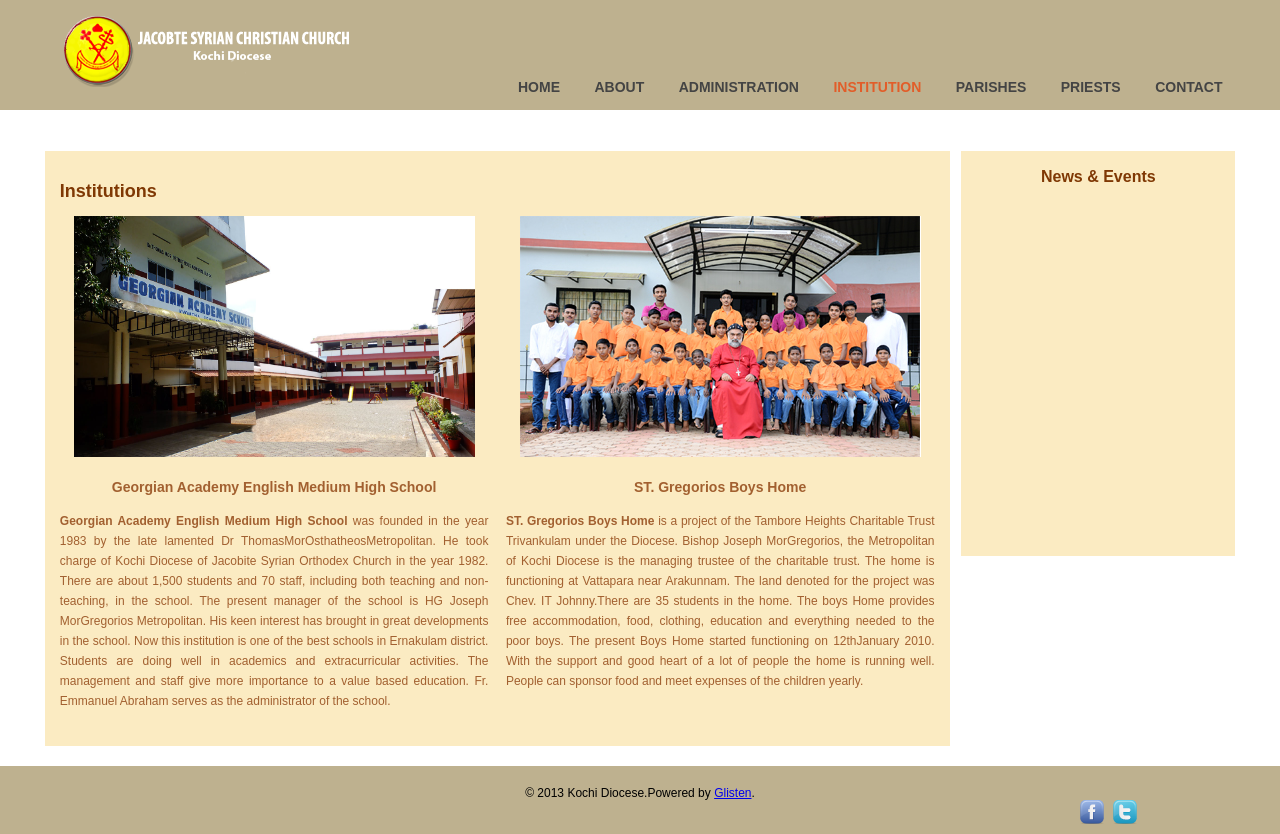Please identify the bounding box coordinates of the element I should click to complete this instruction: 'Visit the Glisten website'. The coordinates should be given as four float numbers between 0 and 1, like this: [left, top, right, bottom].

[0.558, 0.942, 0.587, 0.959]